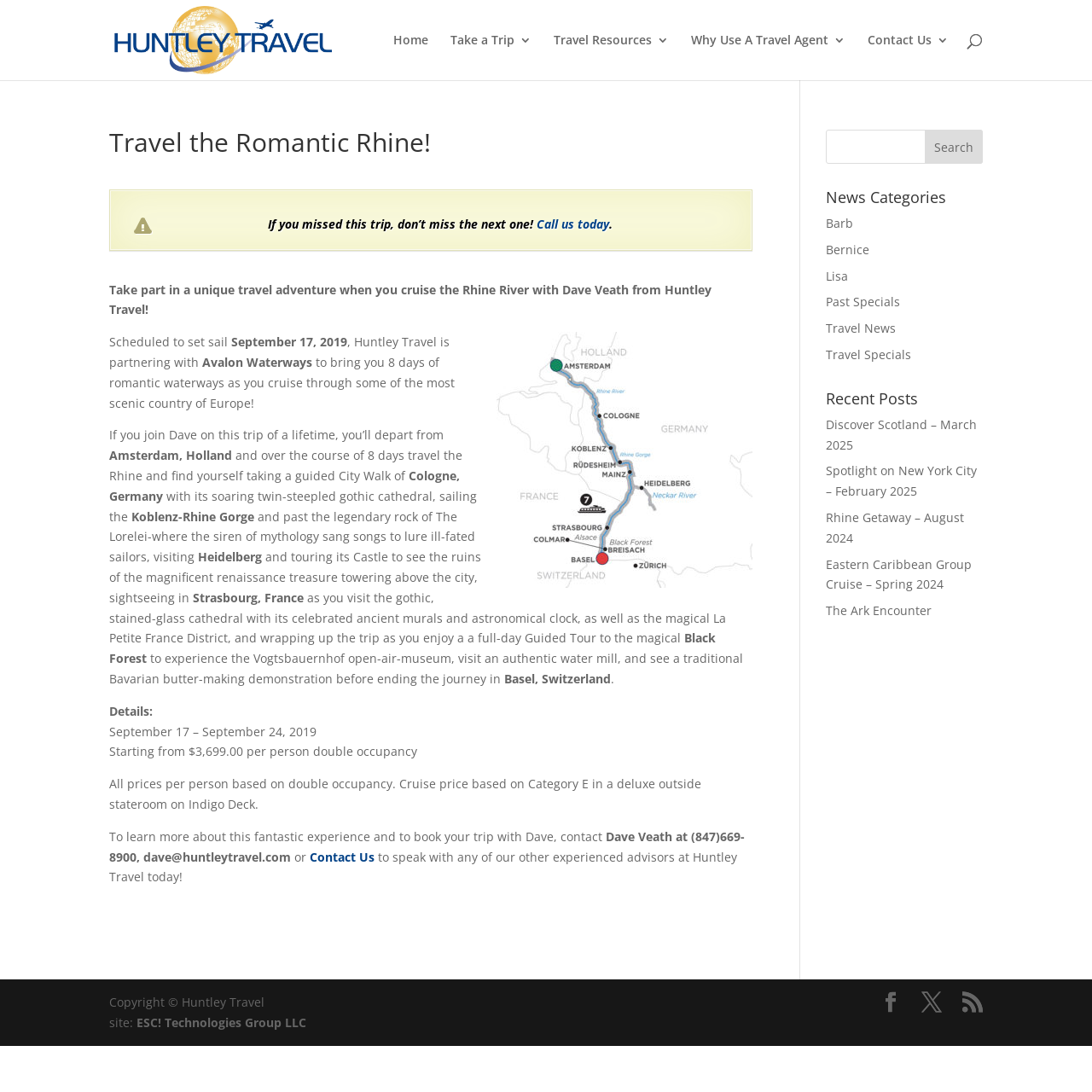Given the element description ESC! Technologies Group LLC, specify the bounding box coordinates of the corresponding UI element in the format (top-left x, top-left y, bottom-right x, bottom-right y). All values must be between 0 and 1.

[0.125, 0.929, 0.28, 0.944]